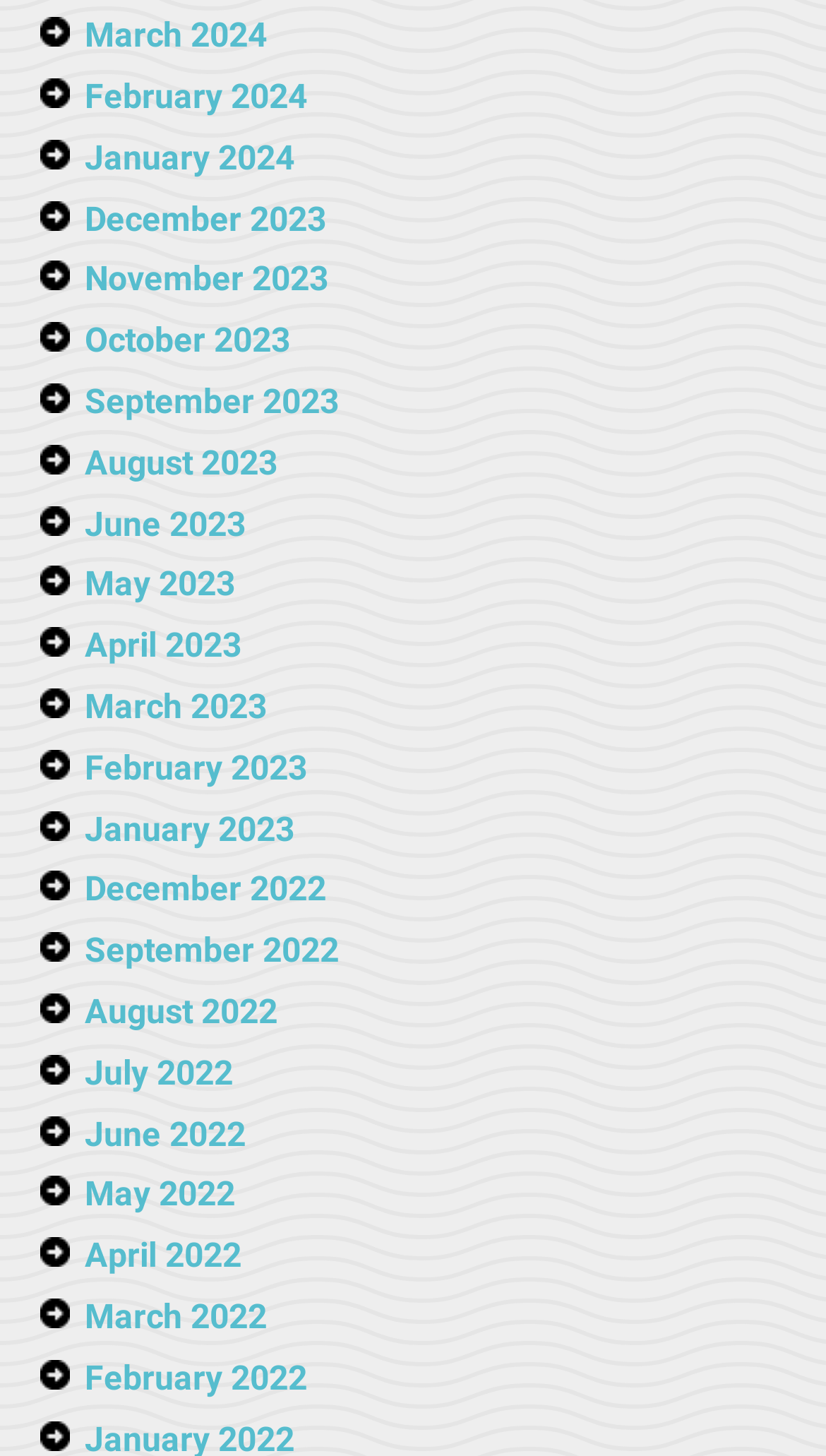How many months are listed in total?
Please give a detailed and elaborate answer to the question based on the image.

I counted the number of links in the list, and there are 24 months listed, ranging from March 2024 to February 2022.